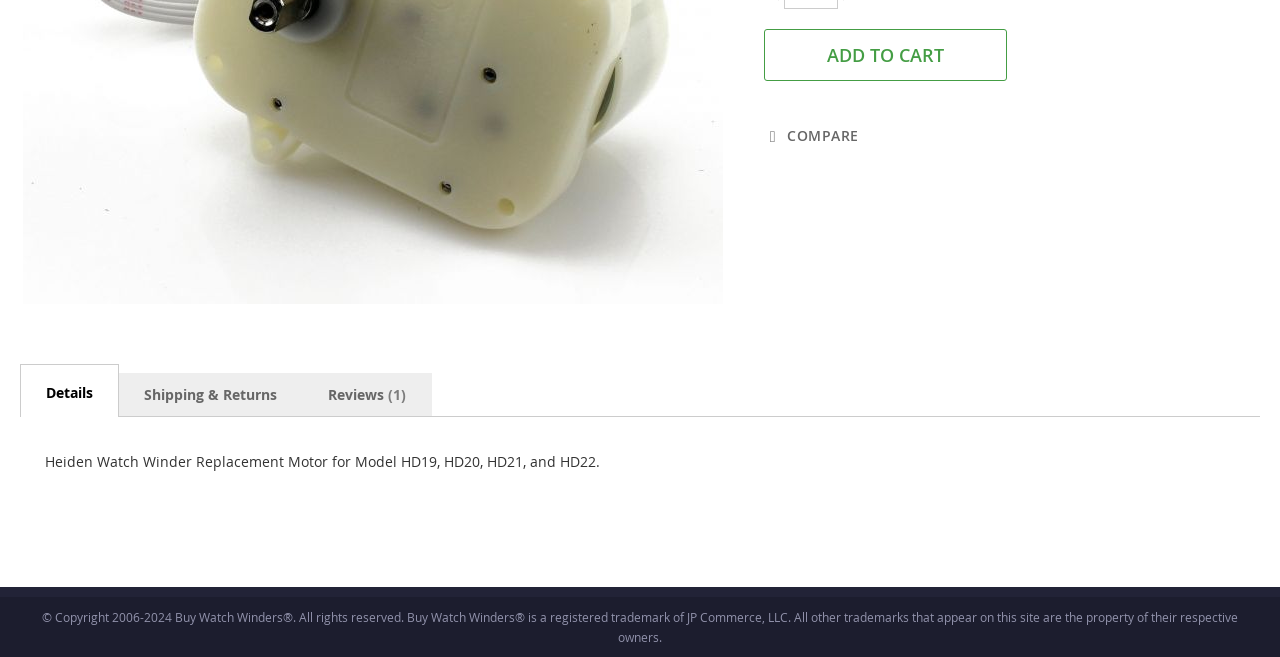Using the provided element description: "Reviews 1", determine the bounding box coordinates of the corresponding UI element in the screenshot.

[0.236, 0.568, 0.338, 0.634]